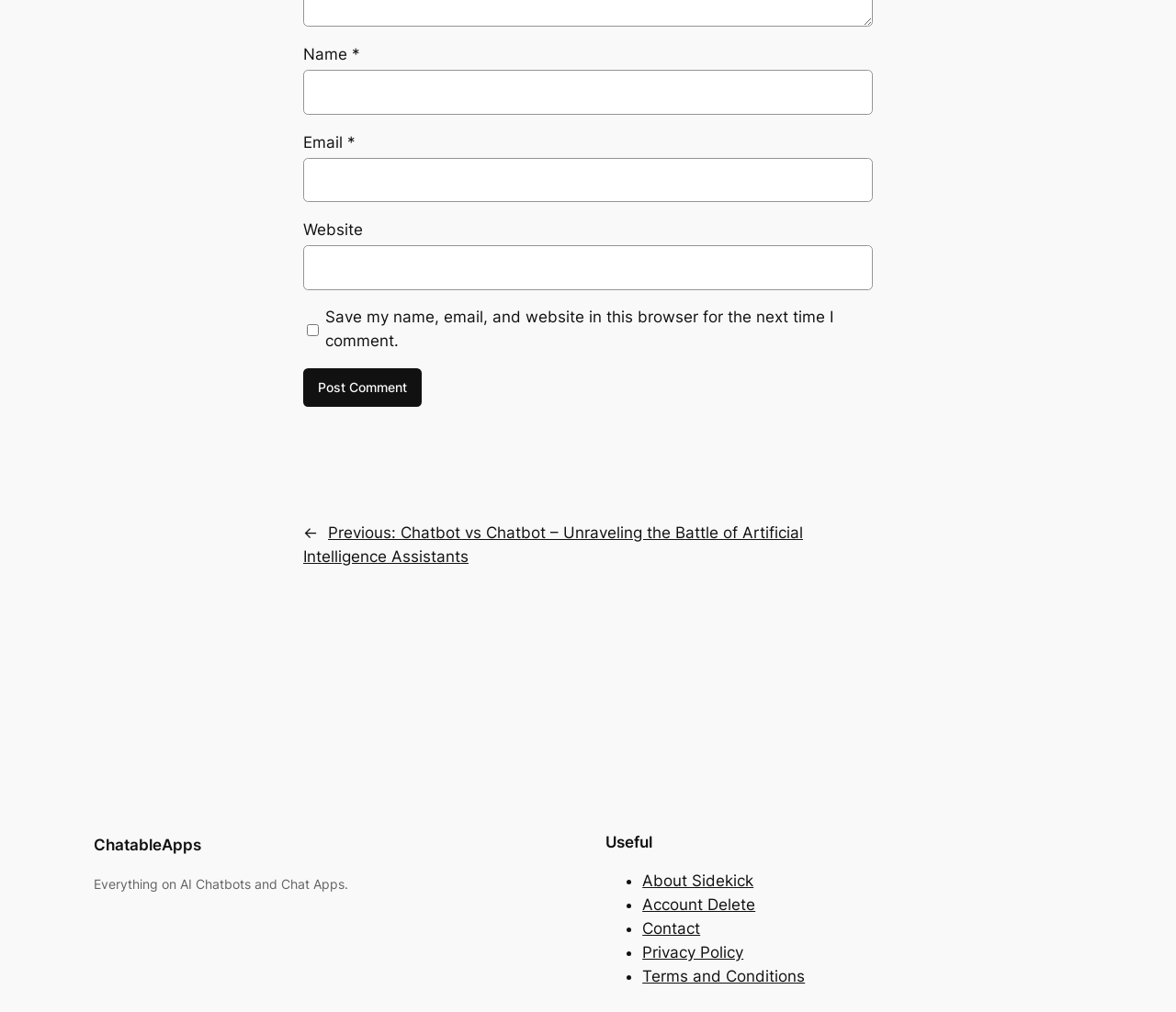Please find the bounding box coordinates in the format (top-left x, top-left y, bottom-right x, bottom-right y) for the given element description. Ensure the coordinates are floating point numbers between 0 and 1. Description: parent_node: Name * name="author"

[0.258, 0.069, 0.742, 0.113]